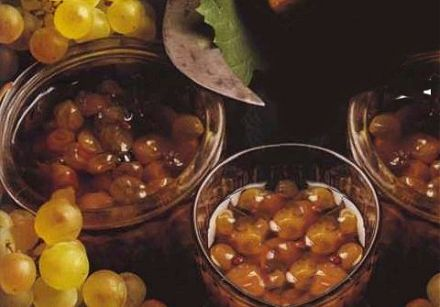Respond with a single word or phrase to the following question:
What is surrounding the containers?

Golden grapes